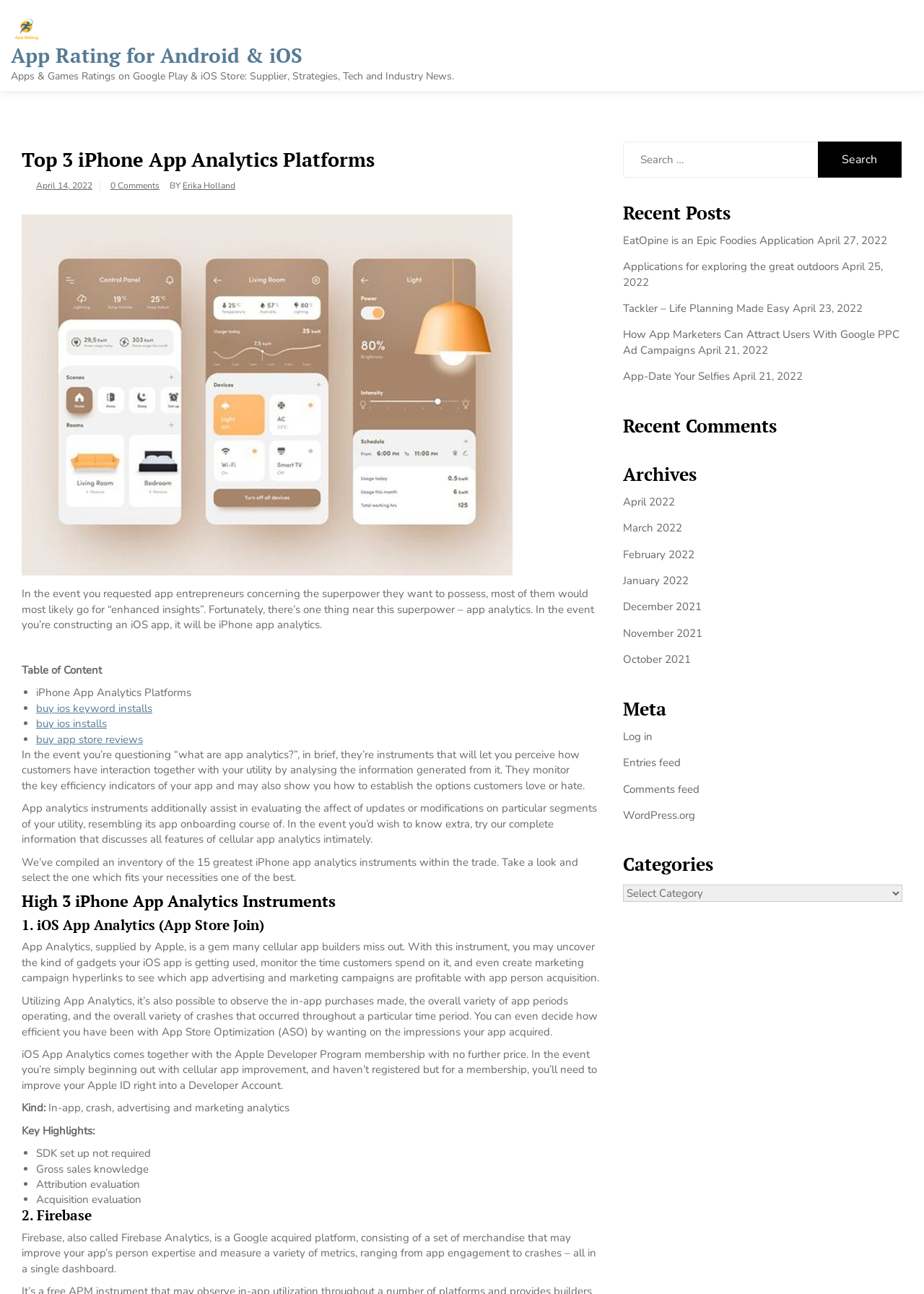Could you highlight the region that needs to be clicked to execute the instruction: "View the details of iOS App Analytics"?

[0.023, 0.69, 0.651, 0.703]